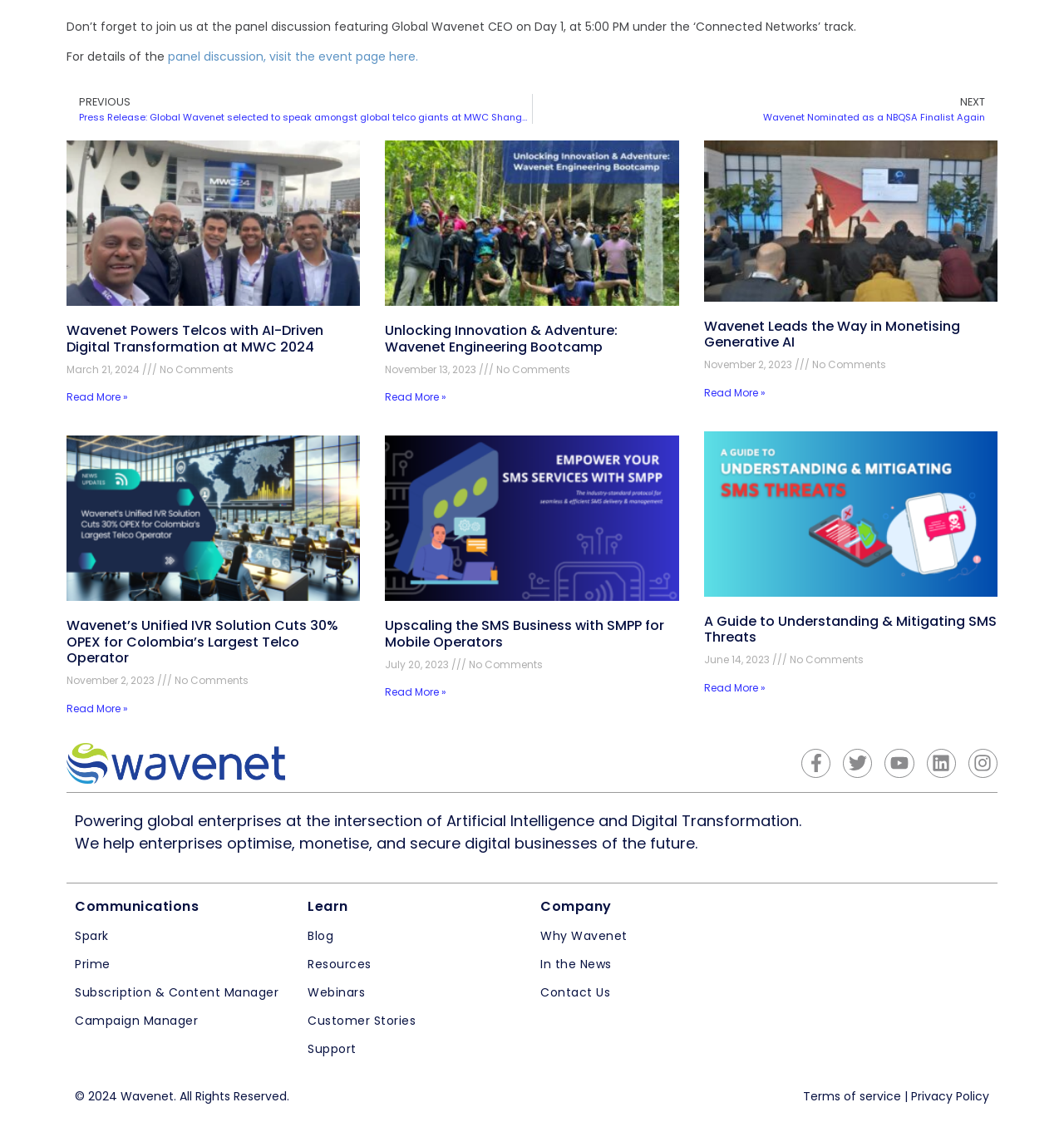Answer this question in one word or a short phrase: What is the date of the 'Wavenet Powers Telcos with AI-Driven Digital Transformation at MWC 2024' article?

March 21, 2024